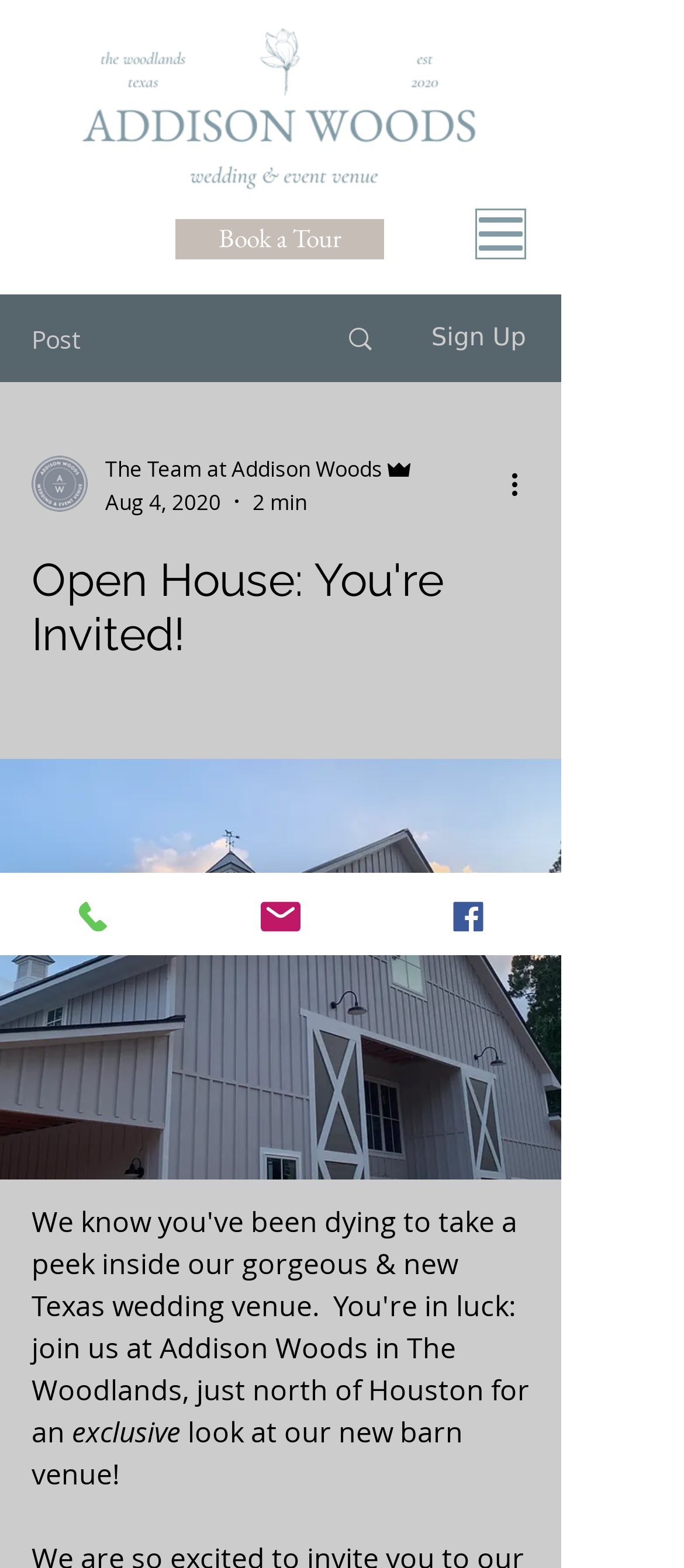Find the bounding box of the UI element described as: "Book a Tour". The bounding box coordinates should be given as four float values between 0 and 1, i.e., [left, top, right, bottom].

[0.256, 0.14, 0.562, 0.165]